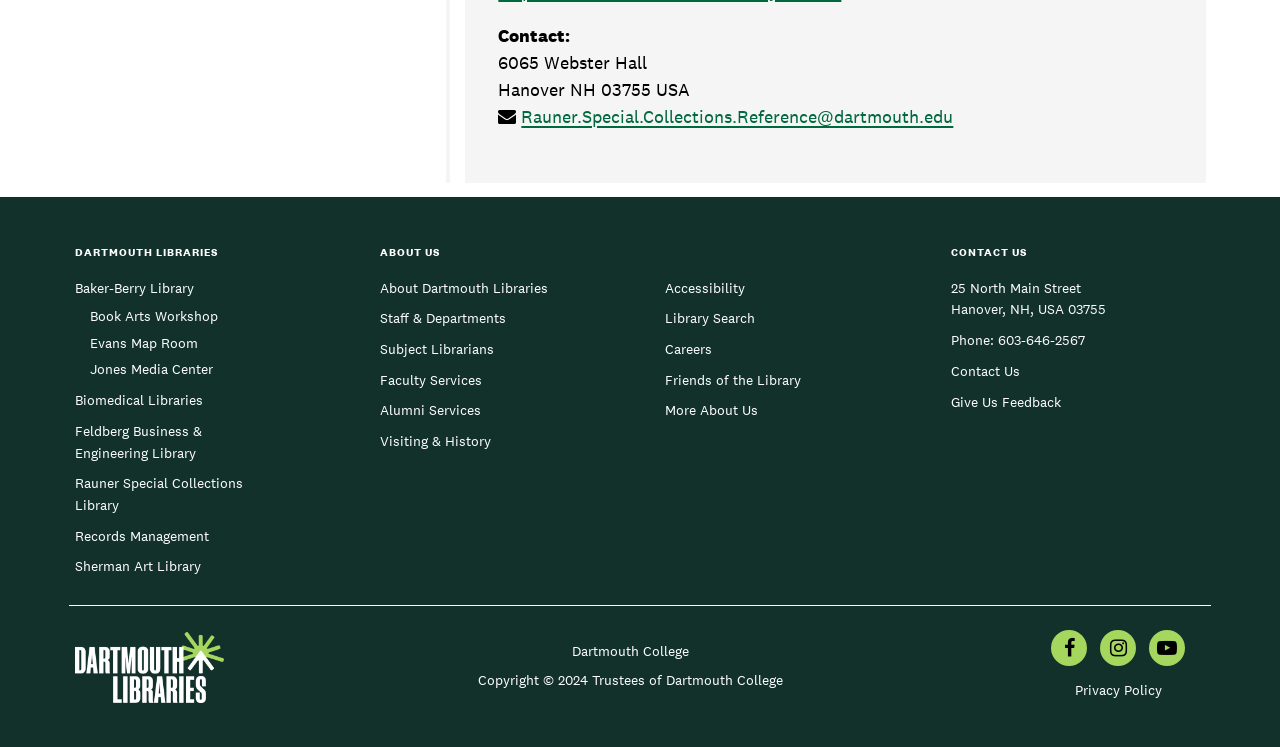Please reply with a single word or brief phrase to the question: 
What is the copyright year of the webpage?

2024